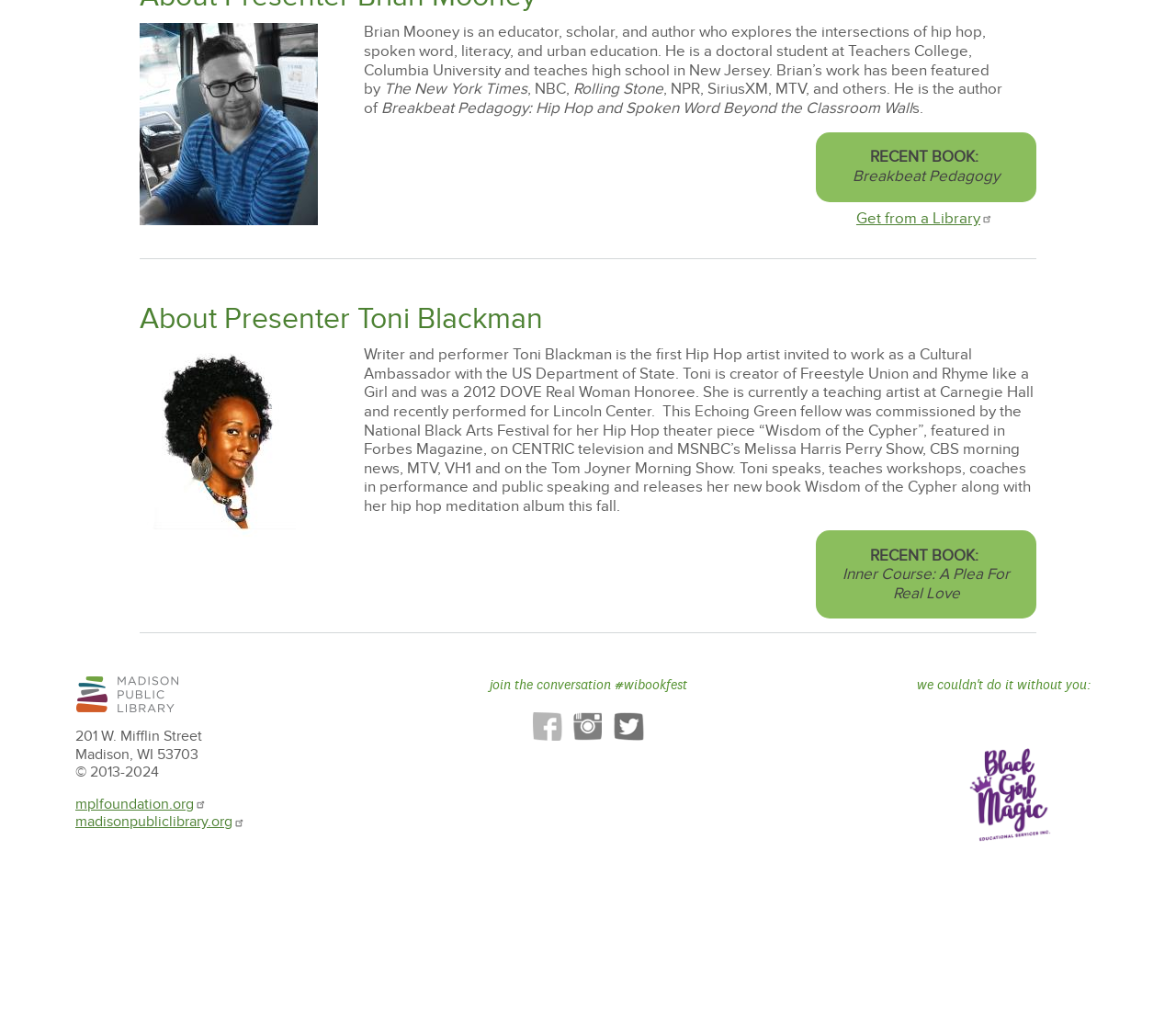Determine the bounding box coordinates of the clickable element necessary to fulfill the instruction: "Check out Wisconsin Historical Society". Provide the coordinates as four float numbers within the 0 to 1 range, i.e., [left, top, right, bottom].

[0.783, 0.697, 0.933, 0.753]